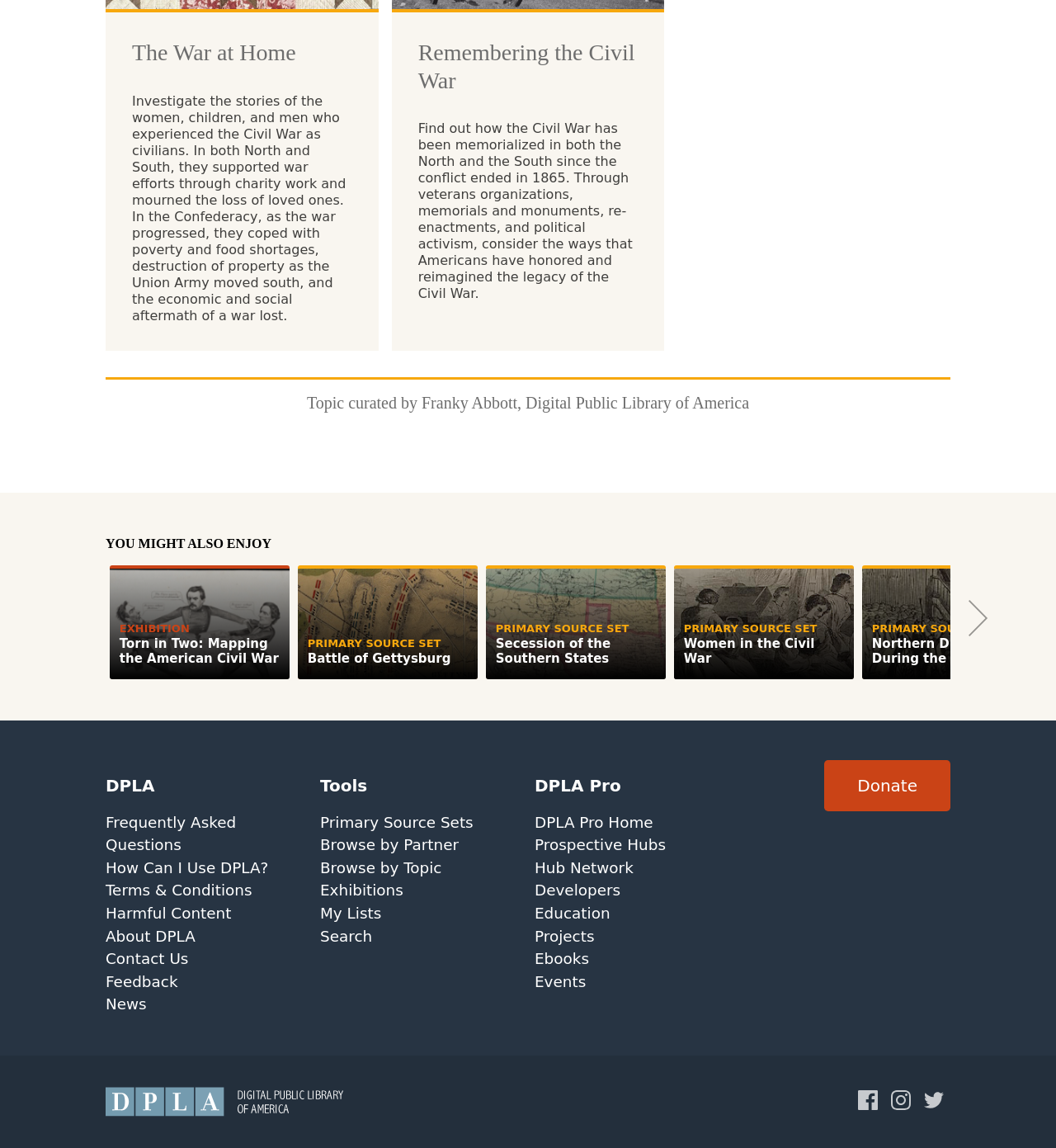Determine the bounding box coordinates of the clickable element to complete this instruction: "Get information about DPLA Pro". Provide the coordinates in the format of four float numbers between 0 and 1, [left, top, right, bottom].

[0.506, 0.673, 0.697, 0.695]